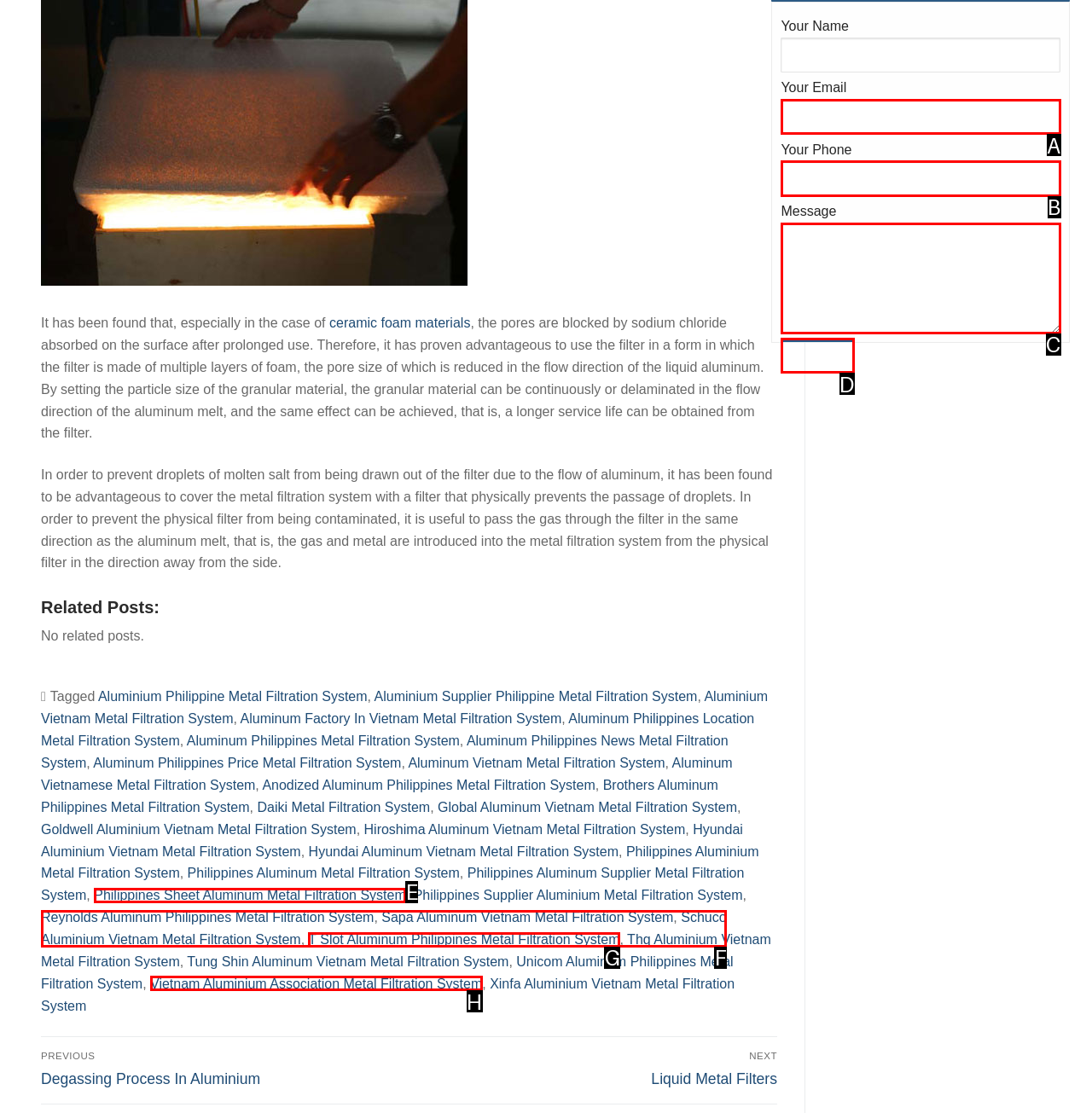Choose the UI element that best aligns with the description: value="Send"
Respond with the letter of the chosen option directly.

D